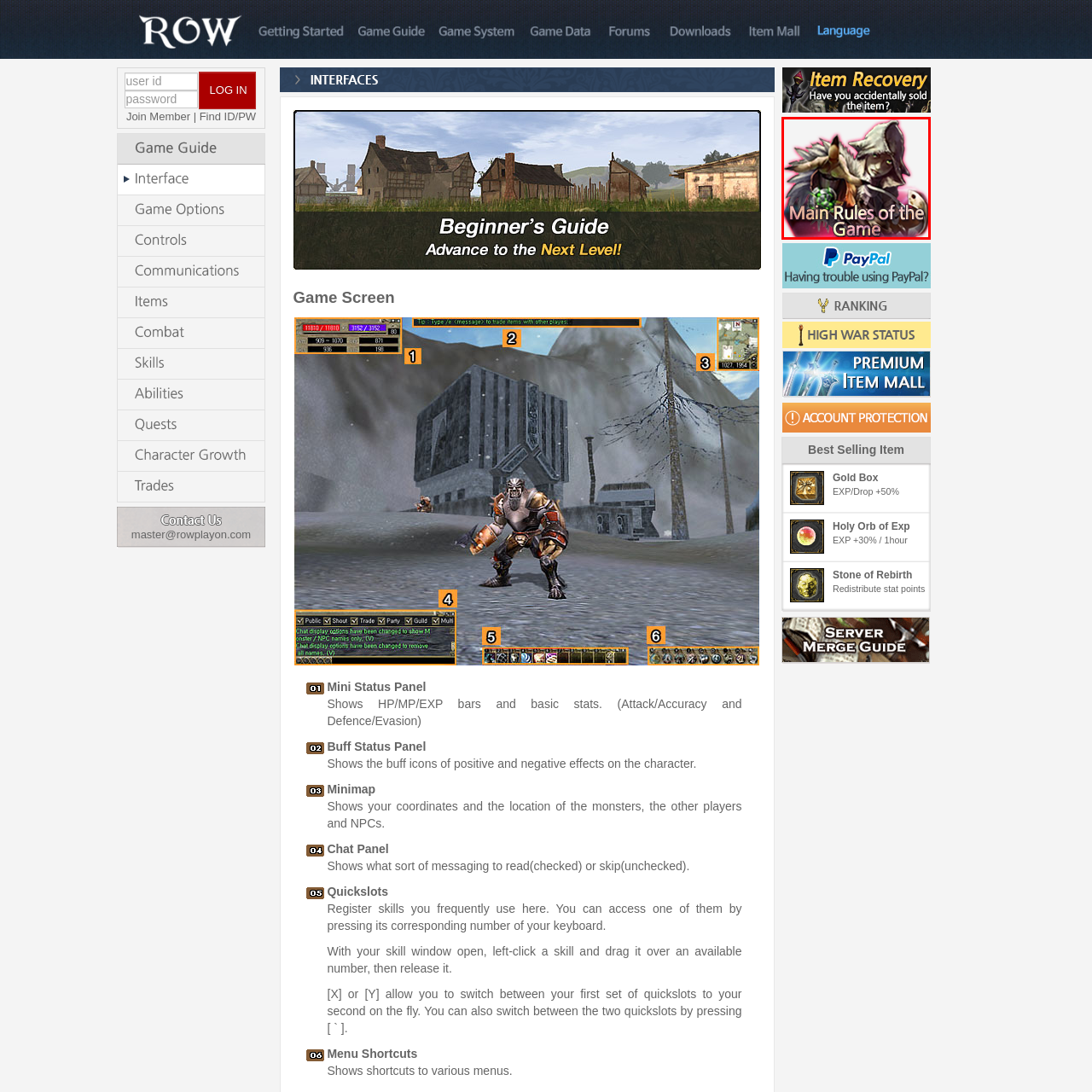What is the background of the image?
Analyze the image within the red frame and provide a concise answer using only one word or a short phrase.

Gradient